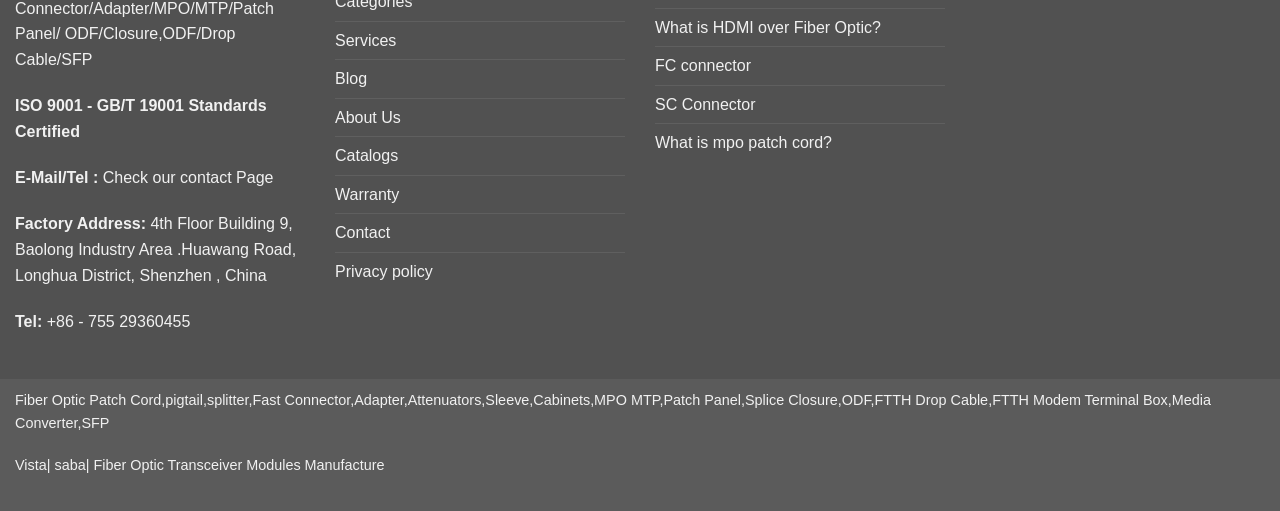Please use the details from the image to answer the following question comprehensively:
How many phone numbers are listed on the webpage?

Only one phone number is listed on the webpage, which is +86 - 755 29360455.